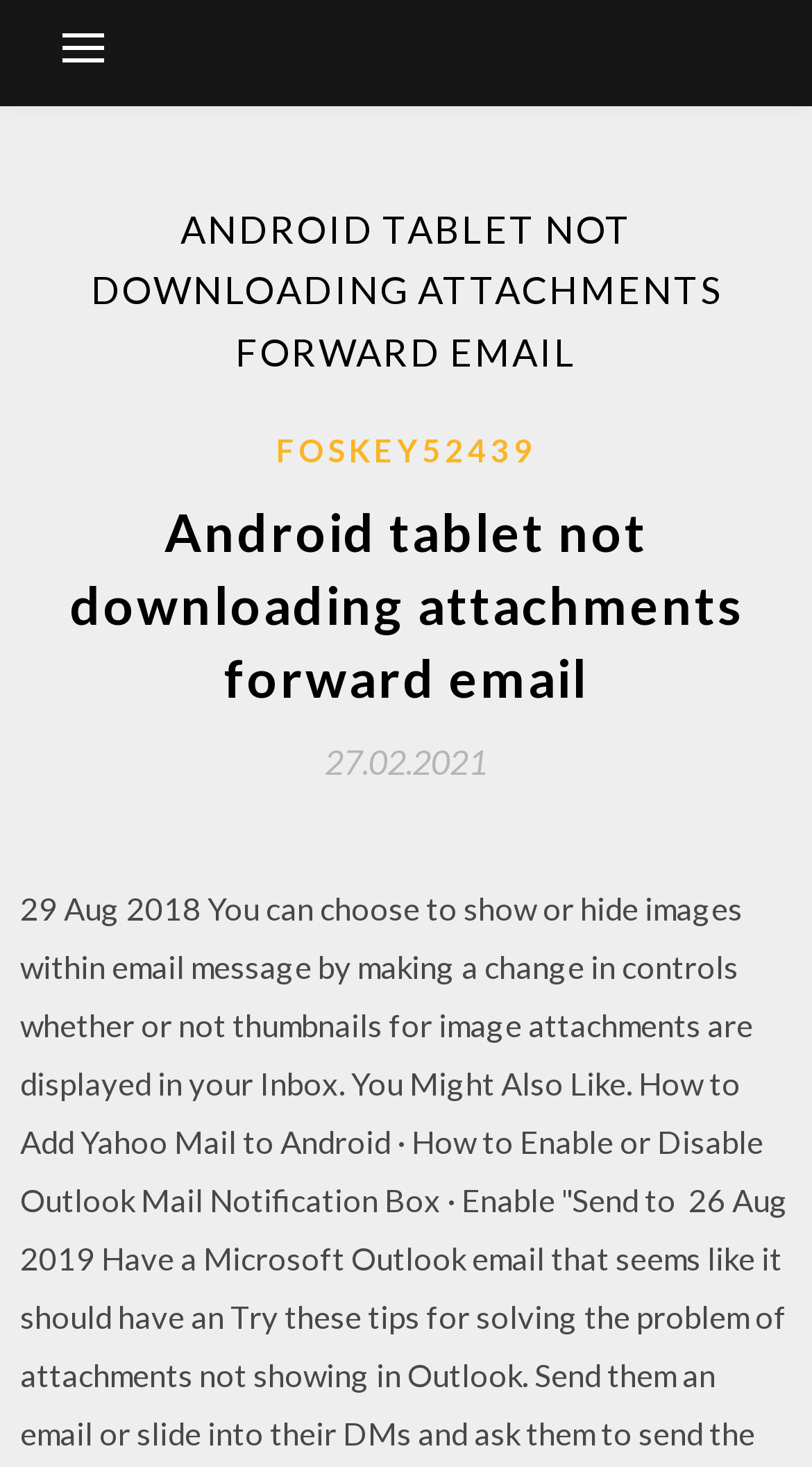Please provide the bounding box coordinates in the format (top-left x, top-left y, bottom-right x, bottom-right y). Remember, all values are floating point numbers between 0 and 1. What is the bounding box coordinate of the region described as: Tweet

None